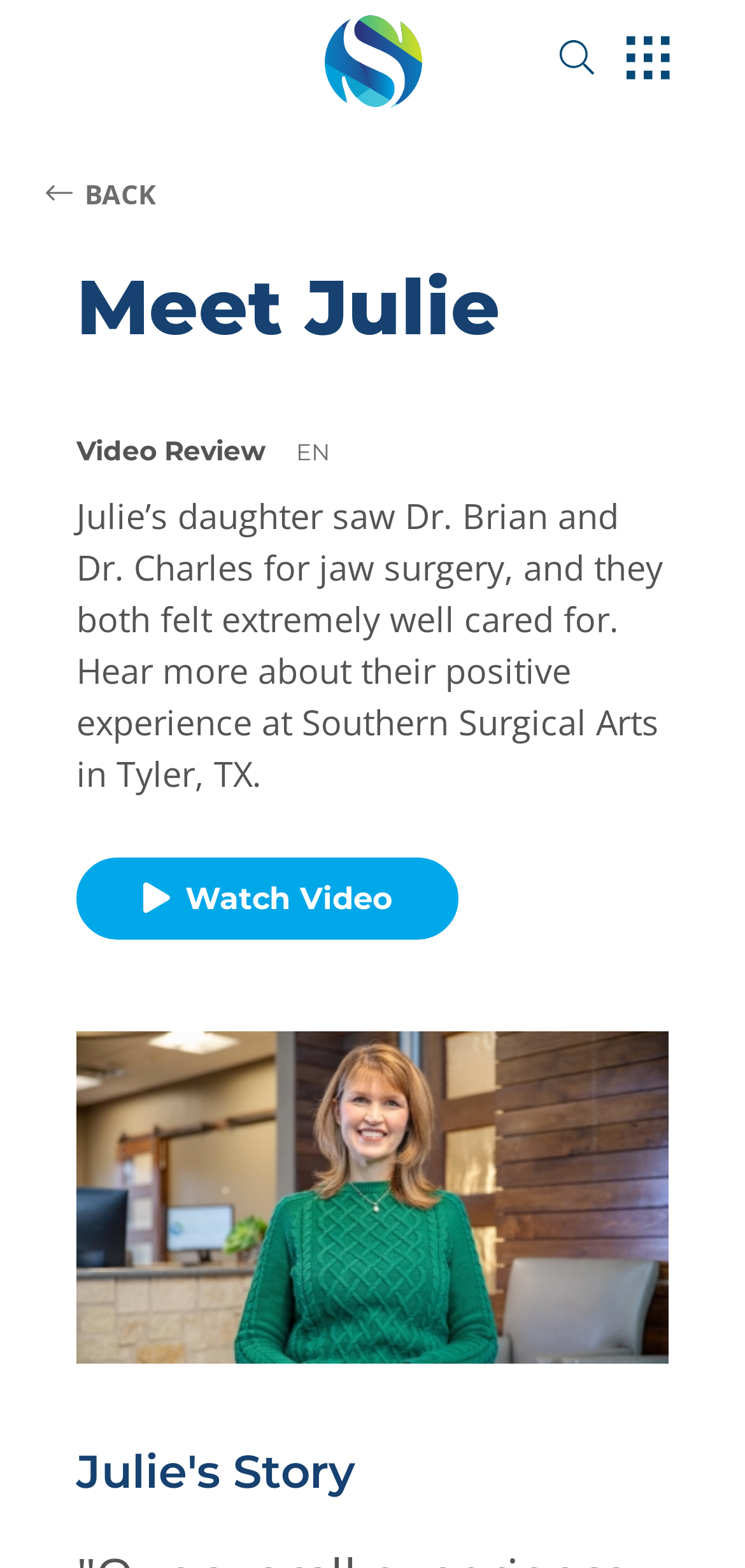What is the location of Southern Surgical Arts?
Examine the screenshot and reply with a single word or phrase.

Tyler, TX